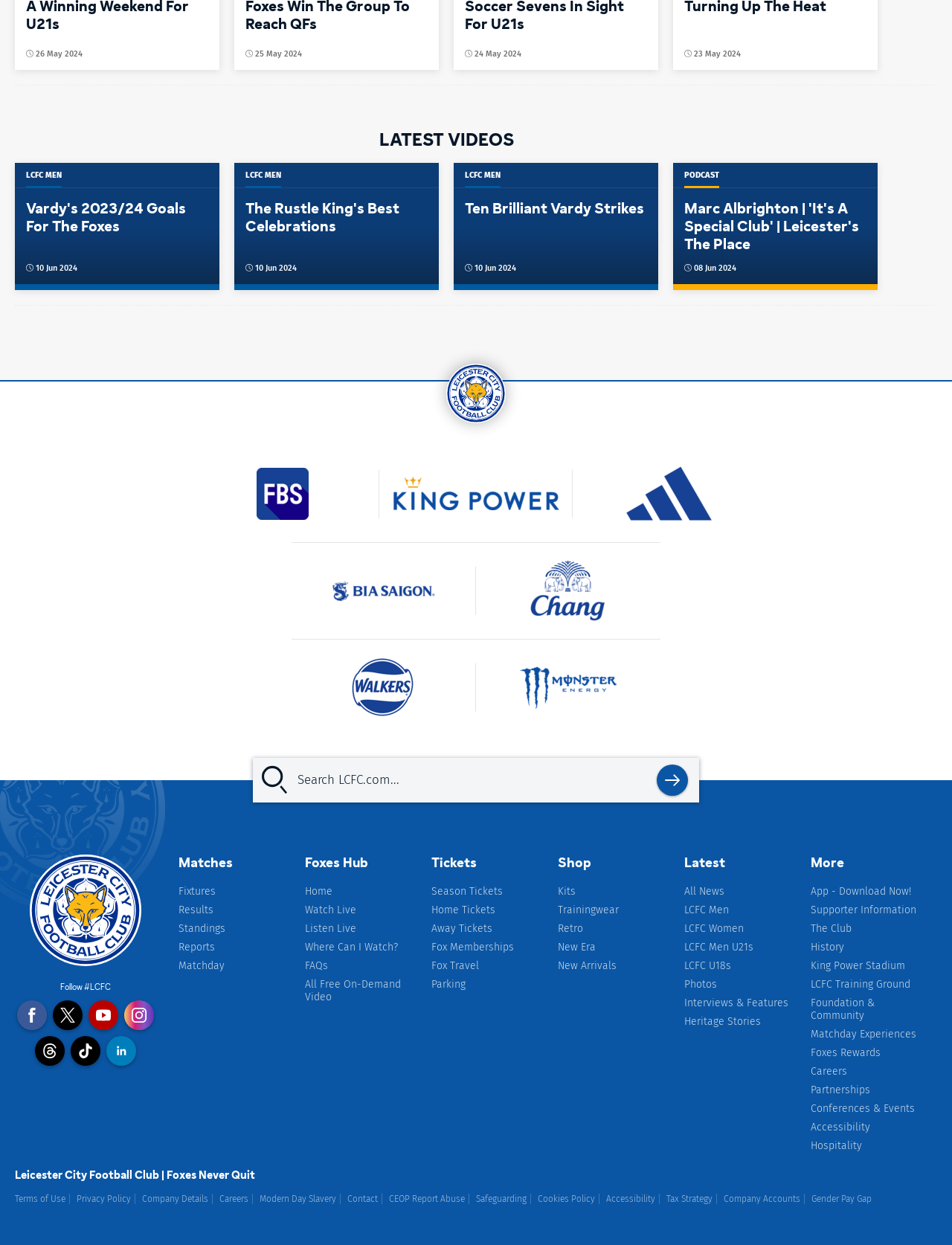How many video links are on the page?
Please provide a single word or phrase answer based on the image.

4